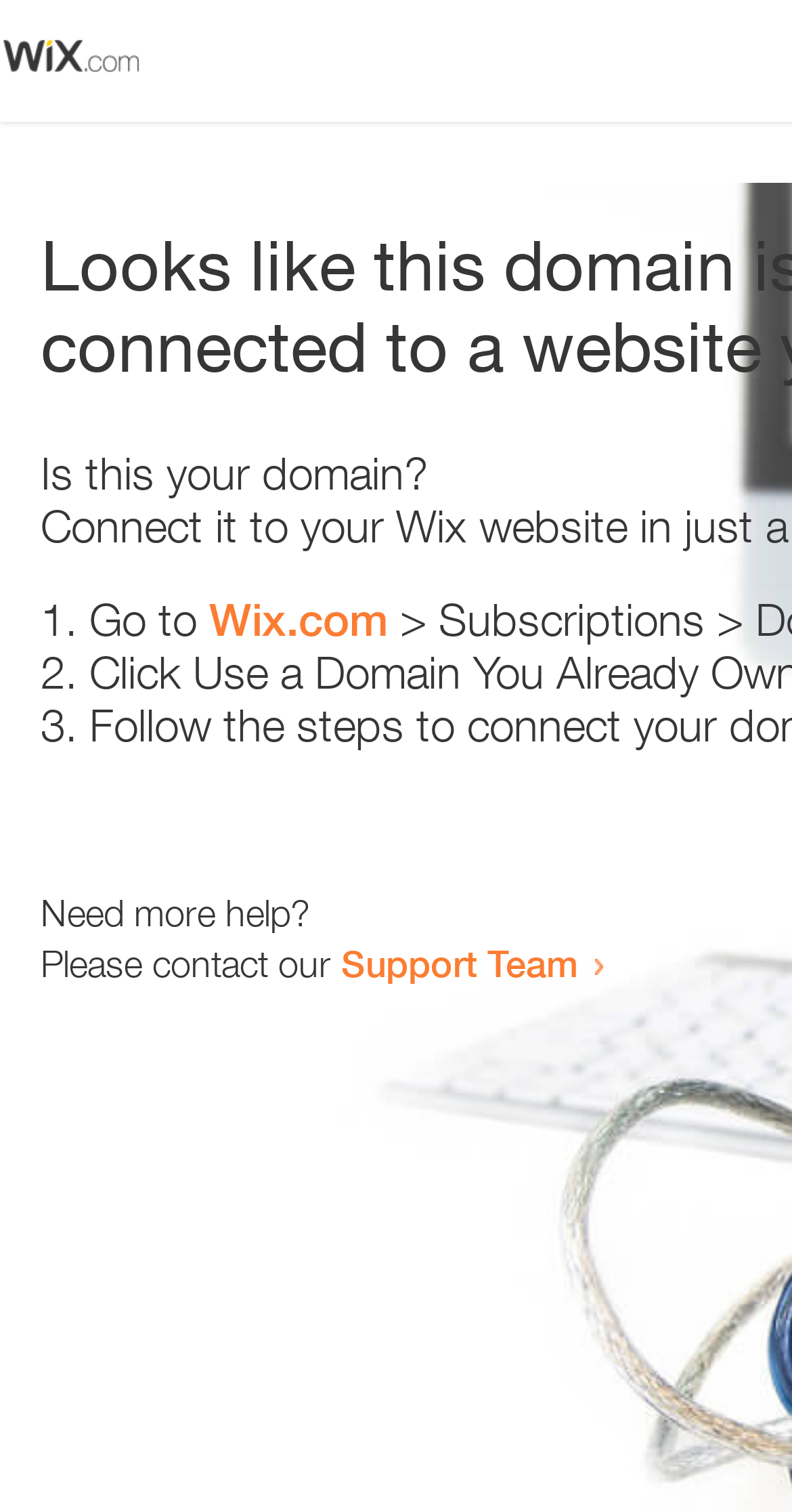Provide a thorough description of this webpage.

The webpage appears to be an error page, with a small image at the top left corner. Below the image, there is a heading that reads "Is this your domain?" centered on the page. 

Underneath the heading, there is a numbered list with three items. The first item starts with "1." and is followed by the text "Go to" and a link to "Wix.com". The second item starts with "2." and the third item starts with "3.", but their contents are not specified. 

Further down the page, there is a section that asks "Need more help?" and provides a contact option, stating "Please contact our Support Team" with a link to the Support Team.